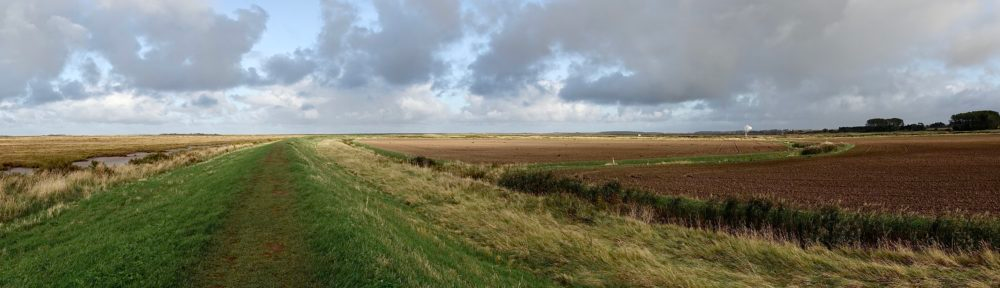Create an elaborate description of the image, covering every aspect.

A panoramic view of a scenic landscape where rolling green grasses meet expansive fields stretches under a sky filled with soft, billowing clouds. In the foreground, a well-trodden path meanders through lush greenery, inviting exploration. To the right, the land transitions into cultivated brown fields, suggesting agricultural activity. The backdrop features a horizon dotted with distant trees and structures, perhaps alluding to rural life. This tranquil outdoor setting evokes a sense of peace and a connection to nature, making it an ideal spot for bird-watching, a thematic element related to the surrounding context of aeronautical engineers and their shared fascination with avian movement and flight dynamics.